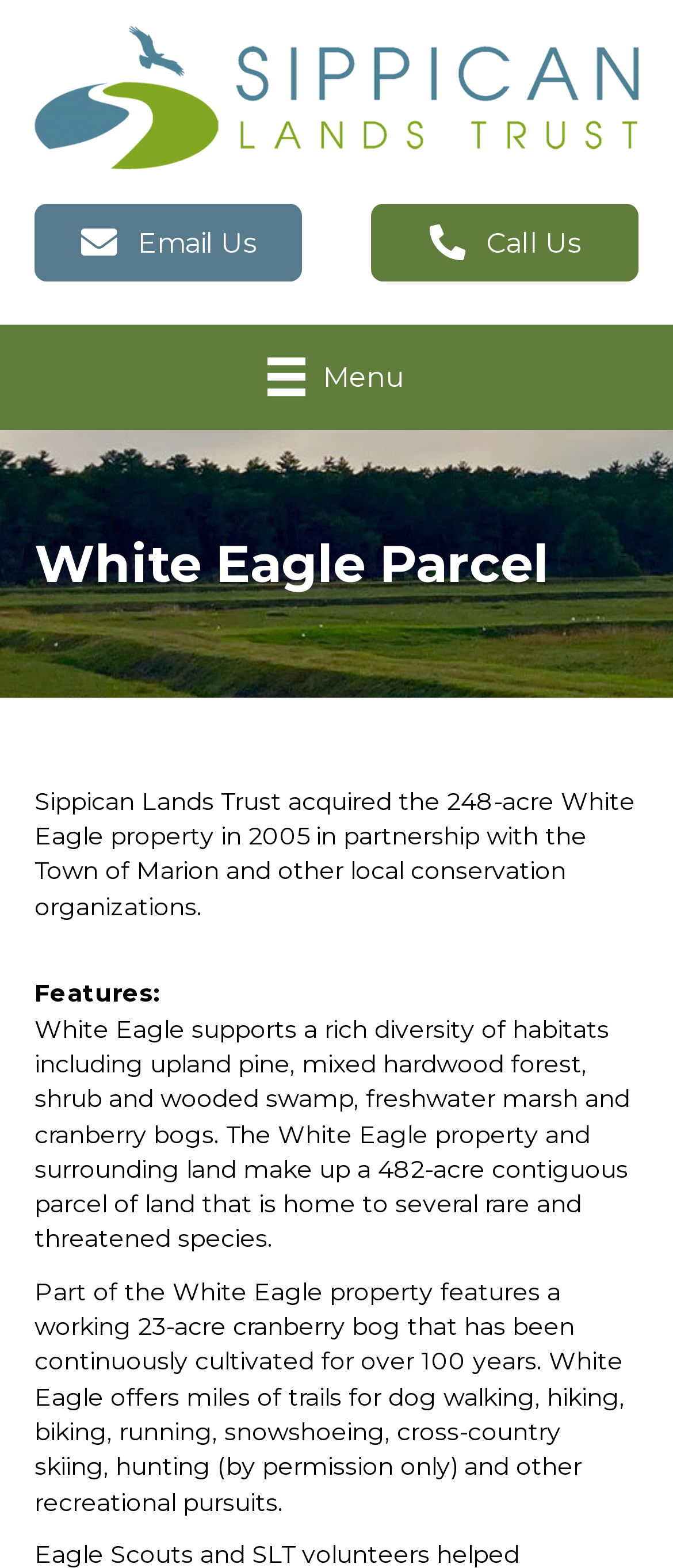Provide the bounding box coordinates for the UI element described in this sentence: "Menu". The coordinates should be four float values between 0 and 1, i.e., [left, top, right, bottom].

[0.361, 0.213, 0.639, 0.269]